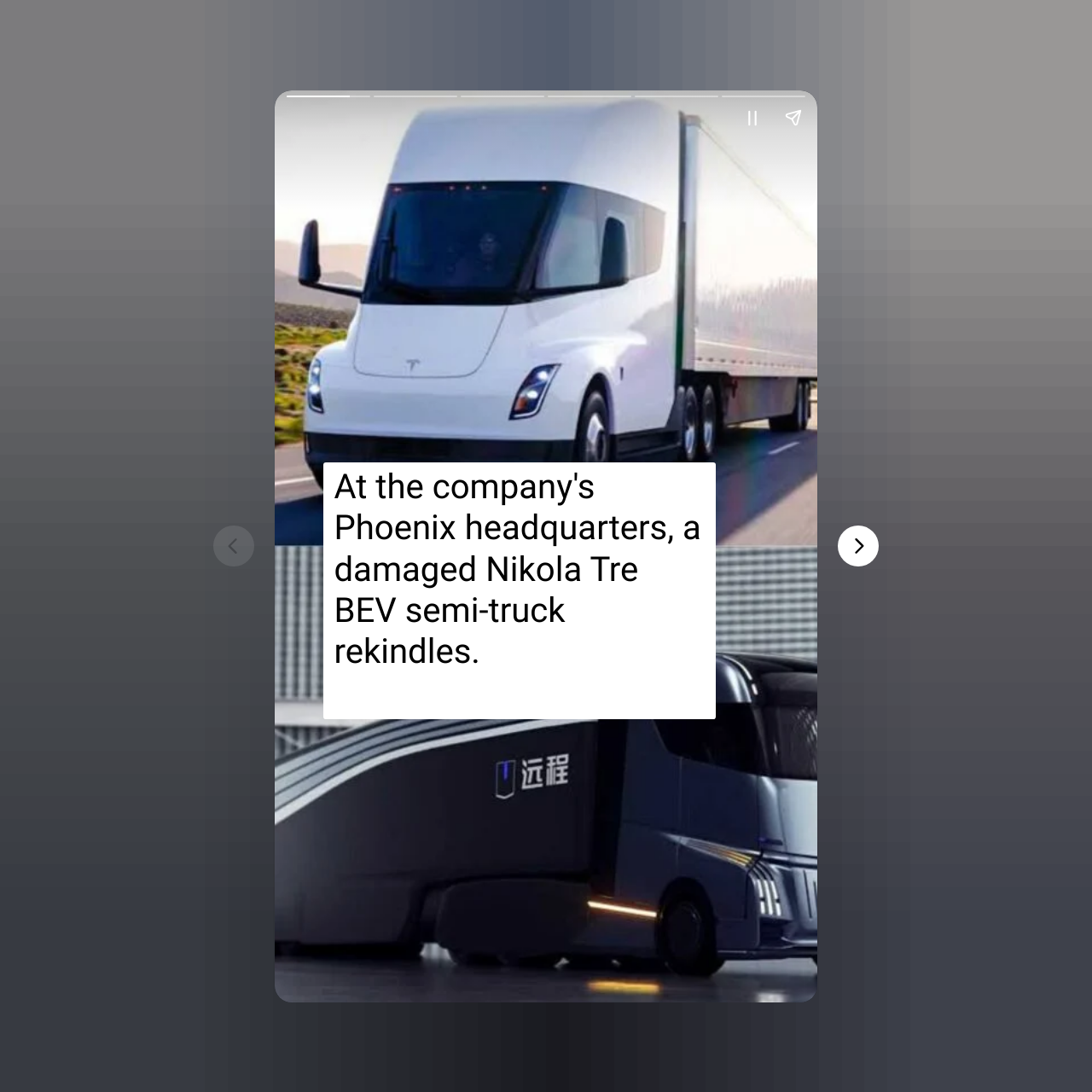Is the 'Previous page' button enabled?
Please answer the question with a single word or phrase, referencing the image.

No